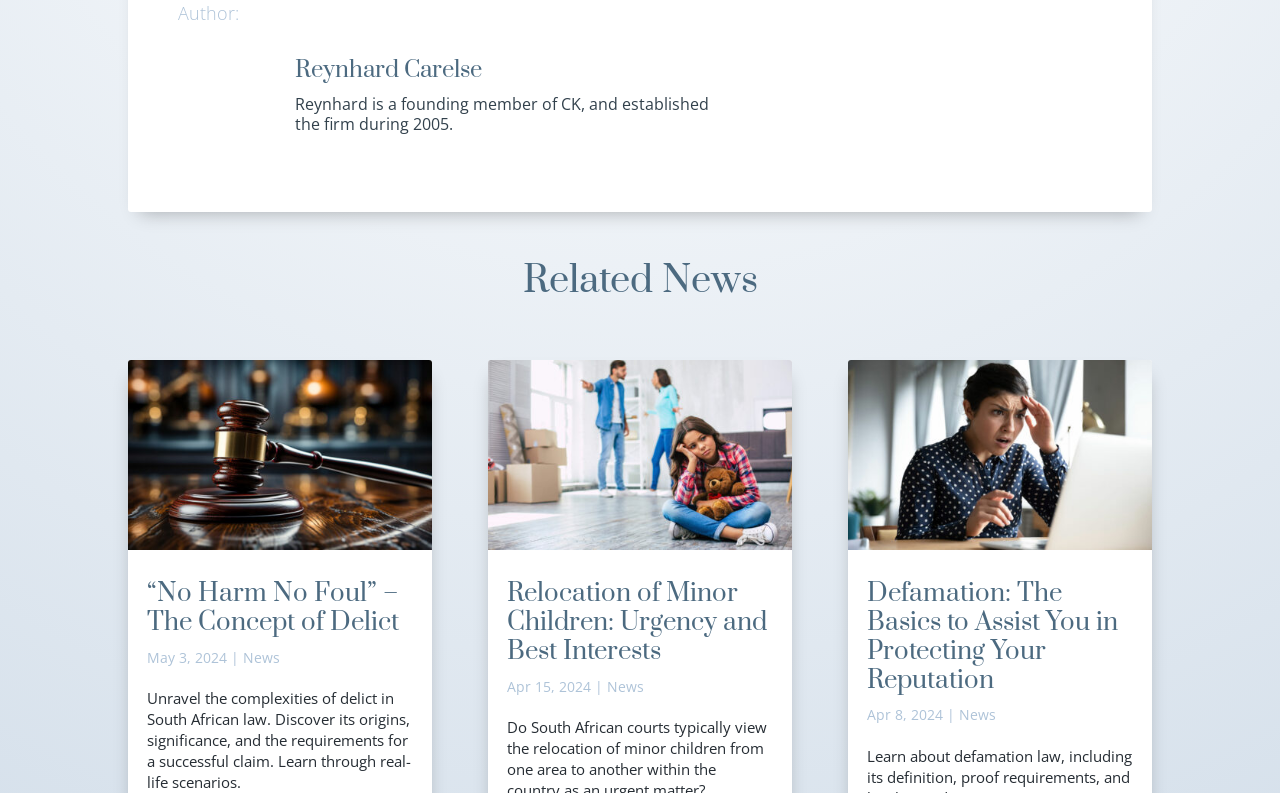Please locate the bounding box coordinates of the element that should be clicked to achieve the given instruction: "Read the post by 'AHMET ALBAYRAK'".

None